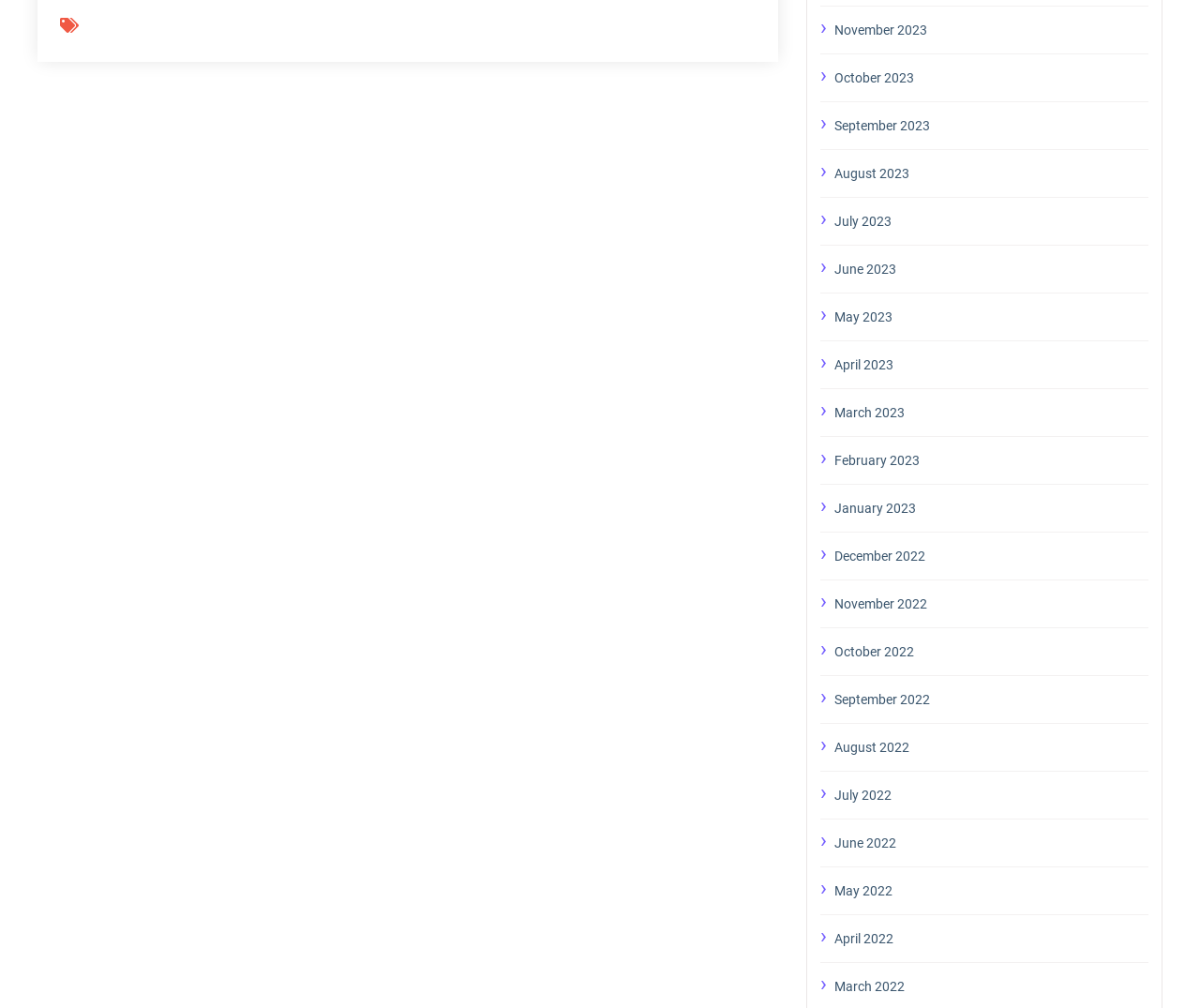Determine the bounding box coordinates of the target area to click to execute the following instruction: "View October 2022."

[0.695, 0.634, 0.957, 0.658]